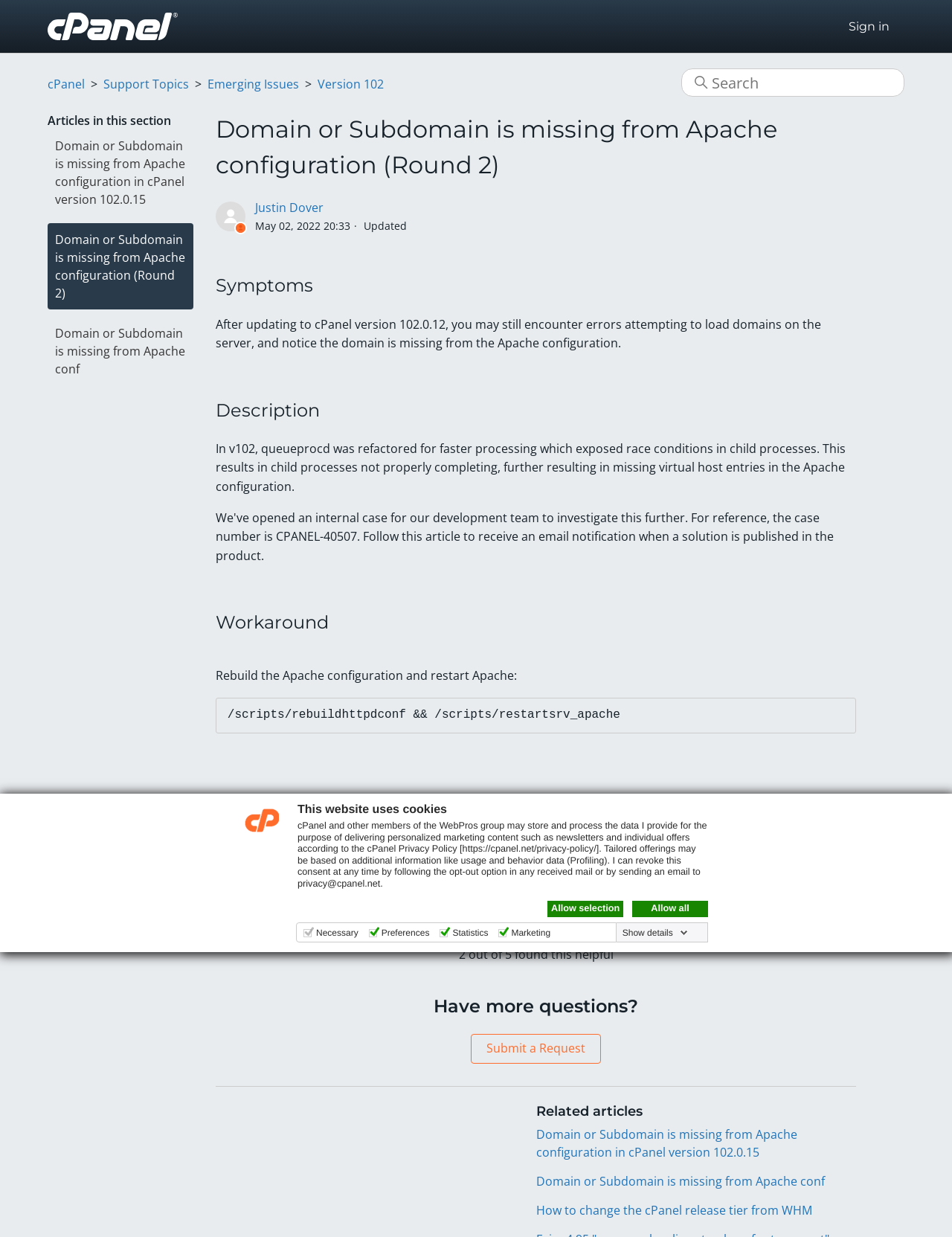Based on the description "Show details", find the bounding box of the specified UI element.

[0.651, 0.749, 0.726, 0.759]